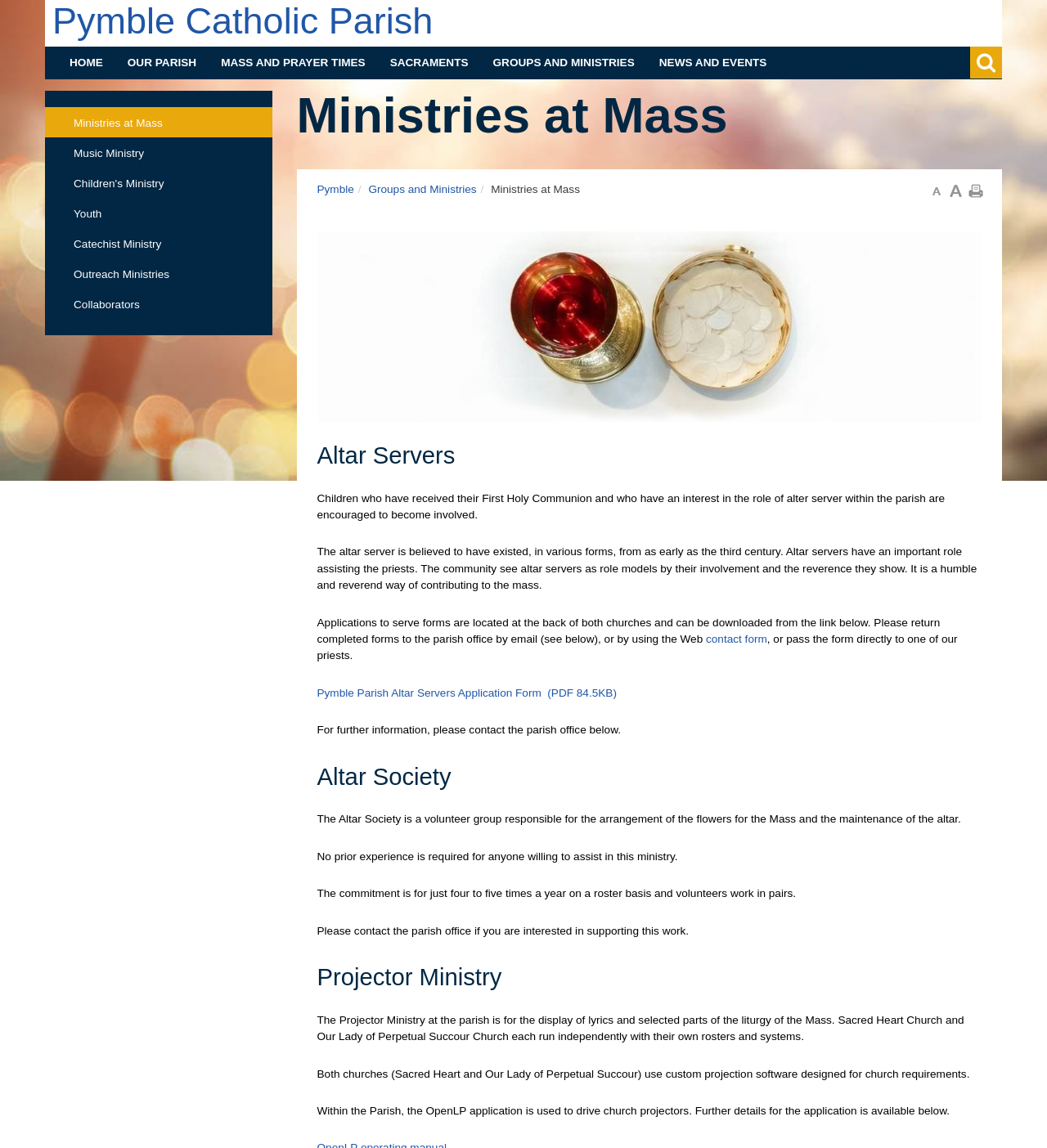Please give a short response to the question using one word or a phrase:
What is the role of the Altar Society?

Arrange flowers and maintain the altar